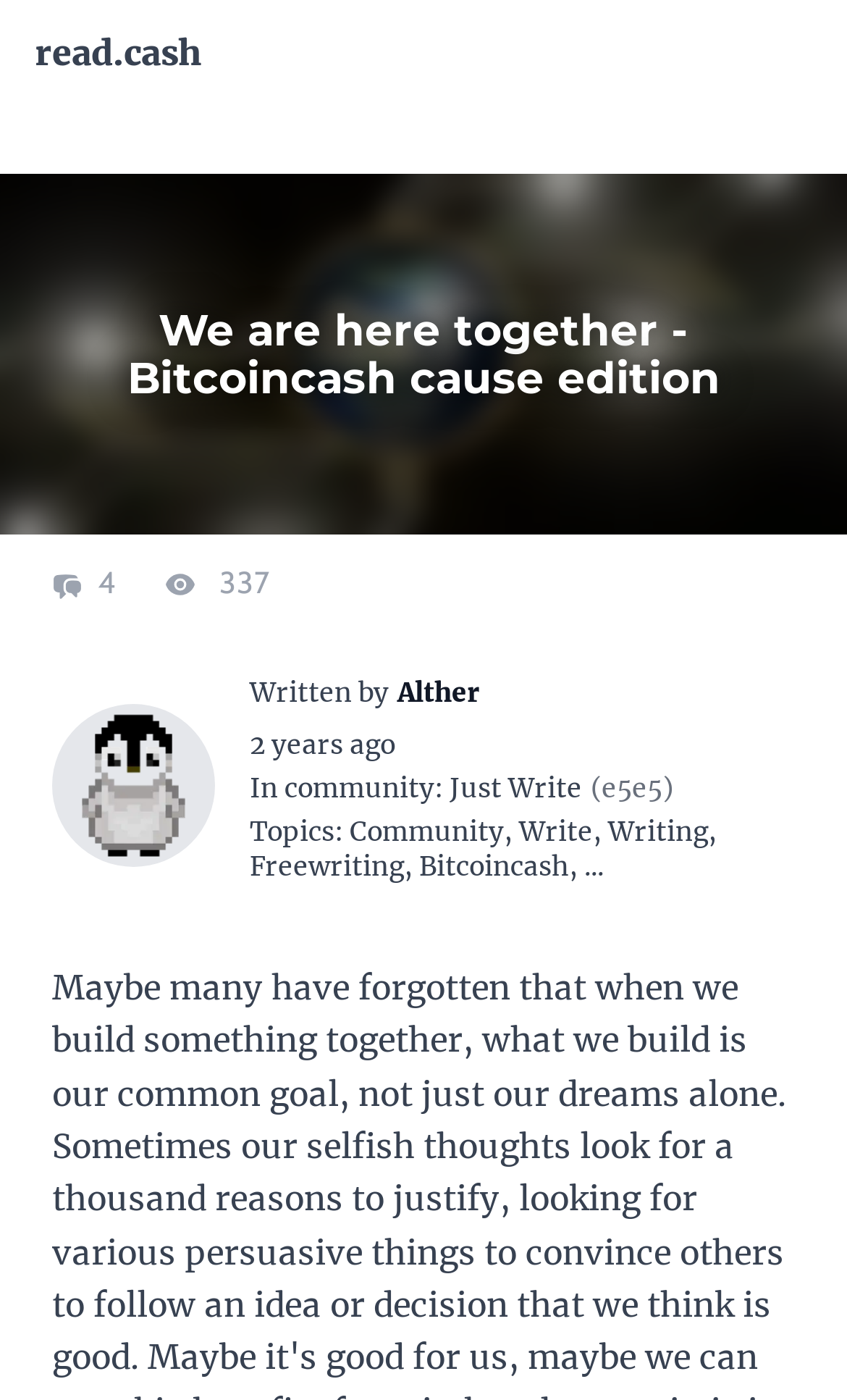Given the element description Alther Alther, identify the bounding box coordinates for the UI element on the webpage screenshot. The format should be (top-left x, top-left y, bottom-right x, bottom-right y), with values between 0 and 1.

[0.469, 0.483, 0.567, 0.508]